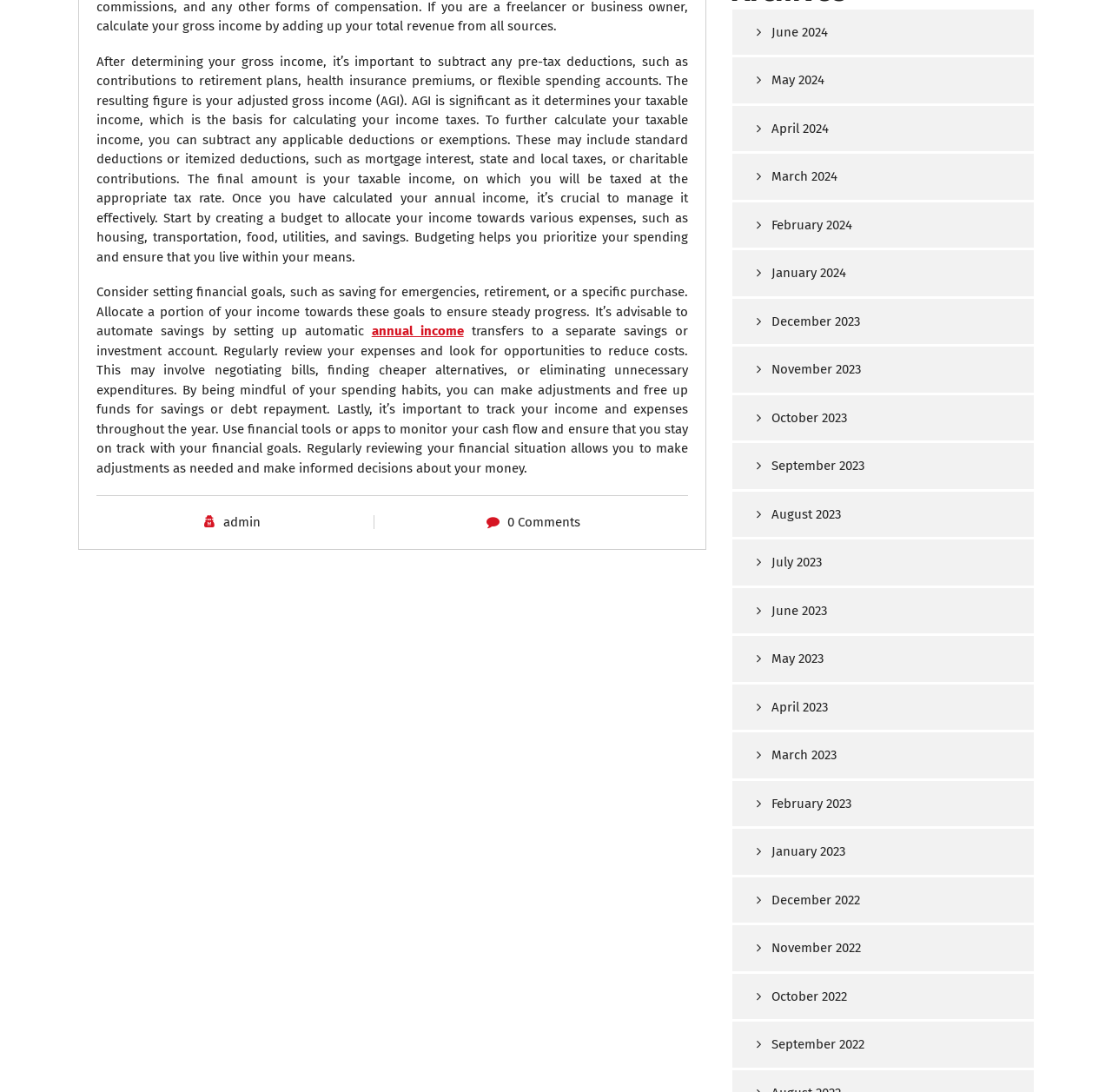What is the first step in calculating taxable income?
Look at the image and answer with only one word or phrase.

Subtract pre-tax deductions